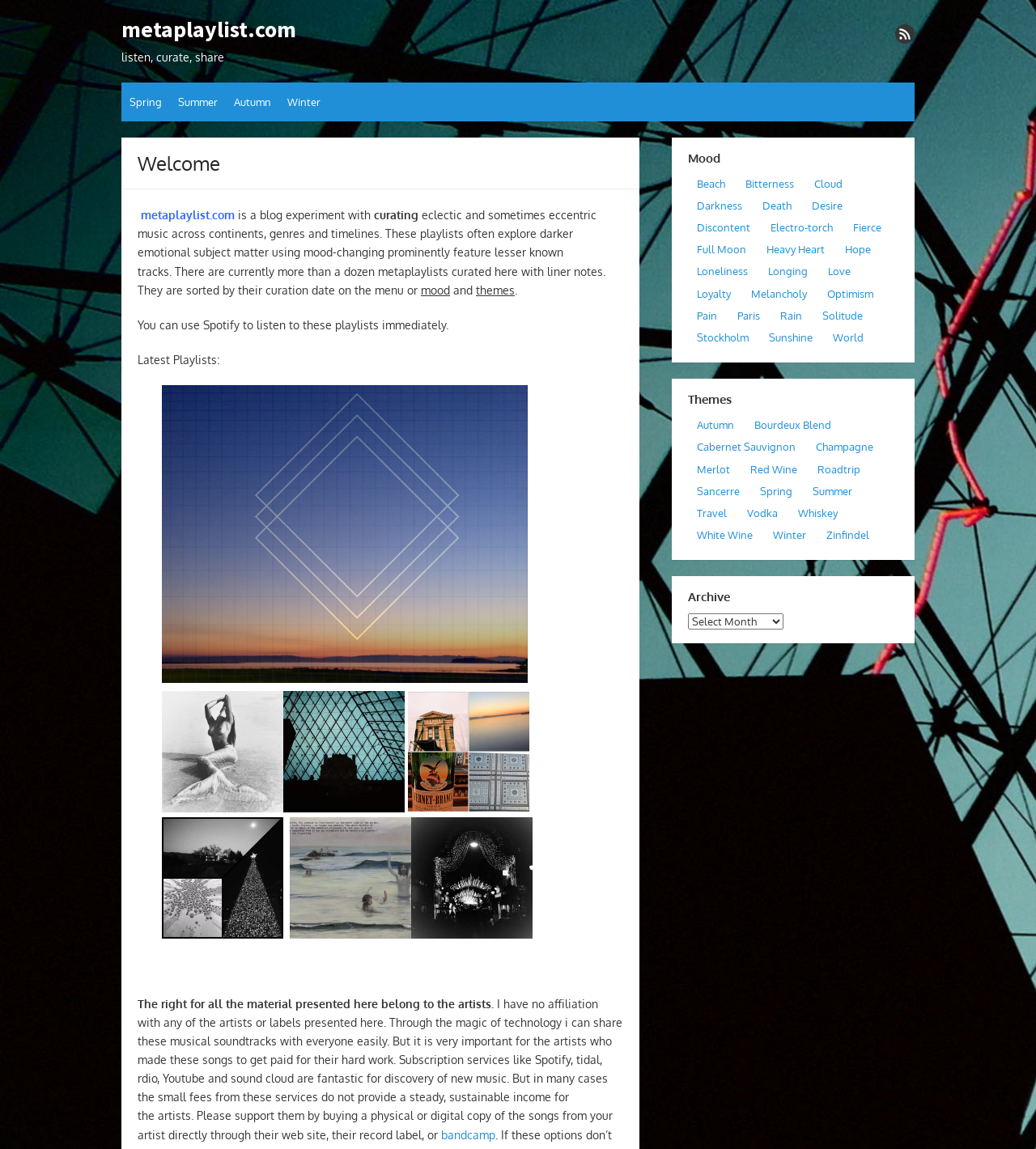Identify the bounding box for the UI element specified in this description: "title="“Obey the Time”"". The coordinates must be four float numbers between 0 and 1, formatted as [left, top, right, bottom].

[0.394, 0.697, 0.511, 0.709]